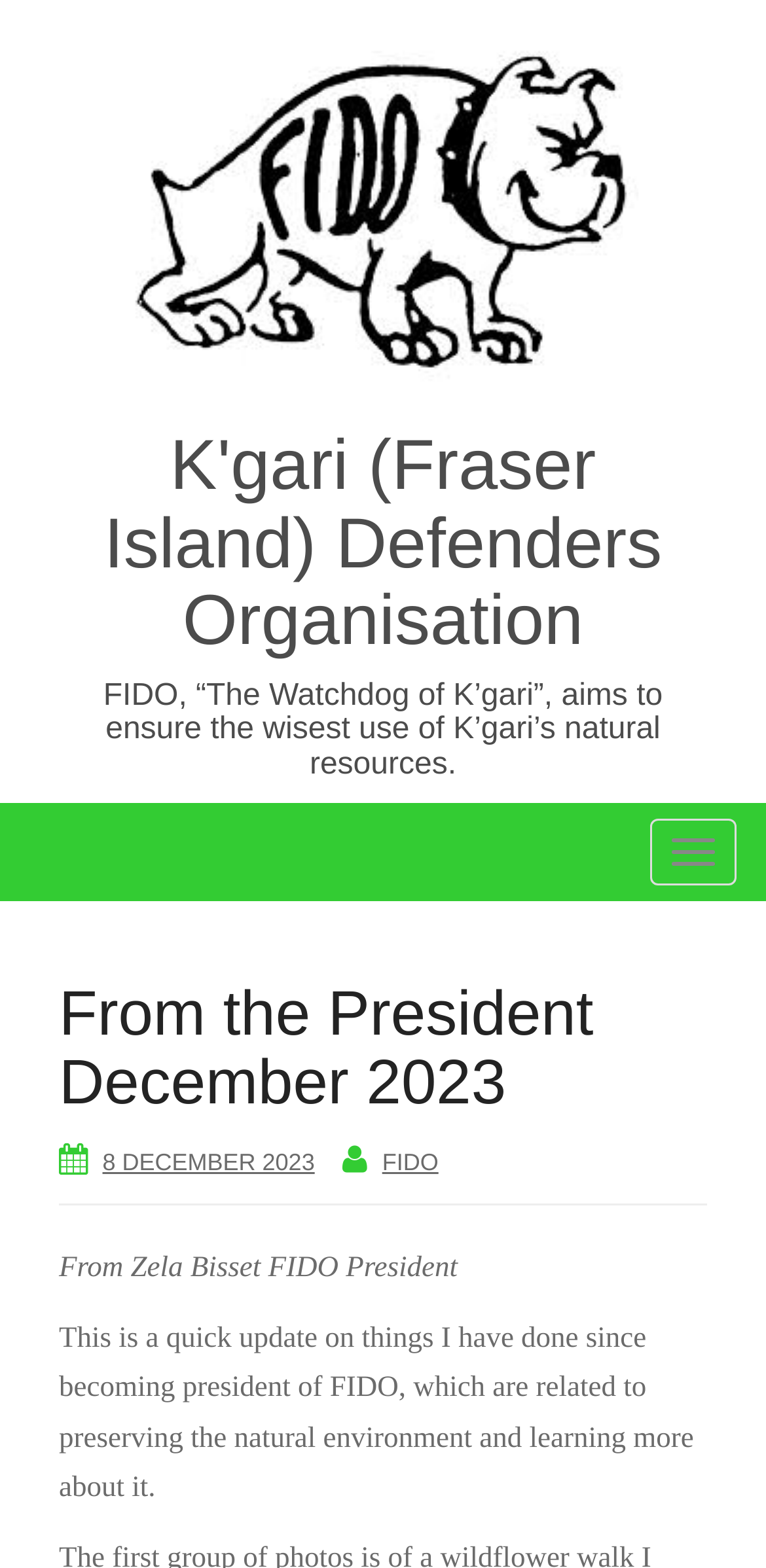From the webpage screenshot, identify the region described by Toggle navigation. Provide the bounding box coordinates as (top-left x, top-left y, bottom-right x, bottom-right y), with each value being a floating point number between 0 and 1.

[0.849, 0.522, 0.962, 0.564]